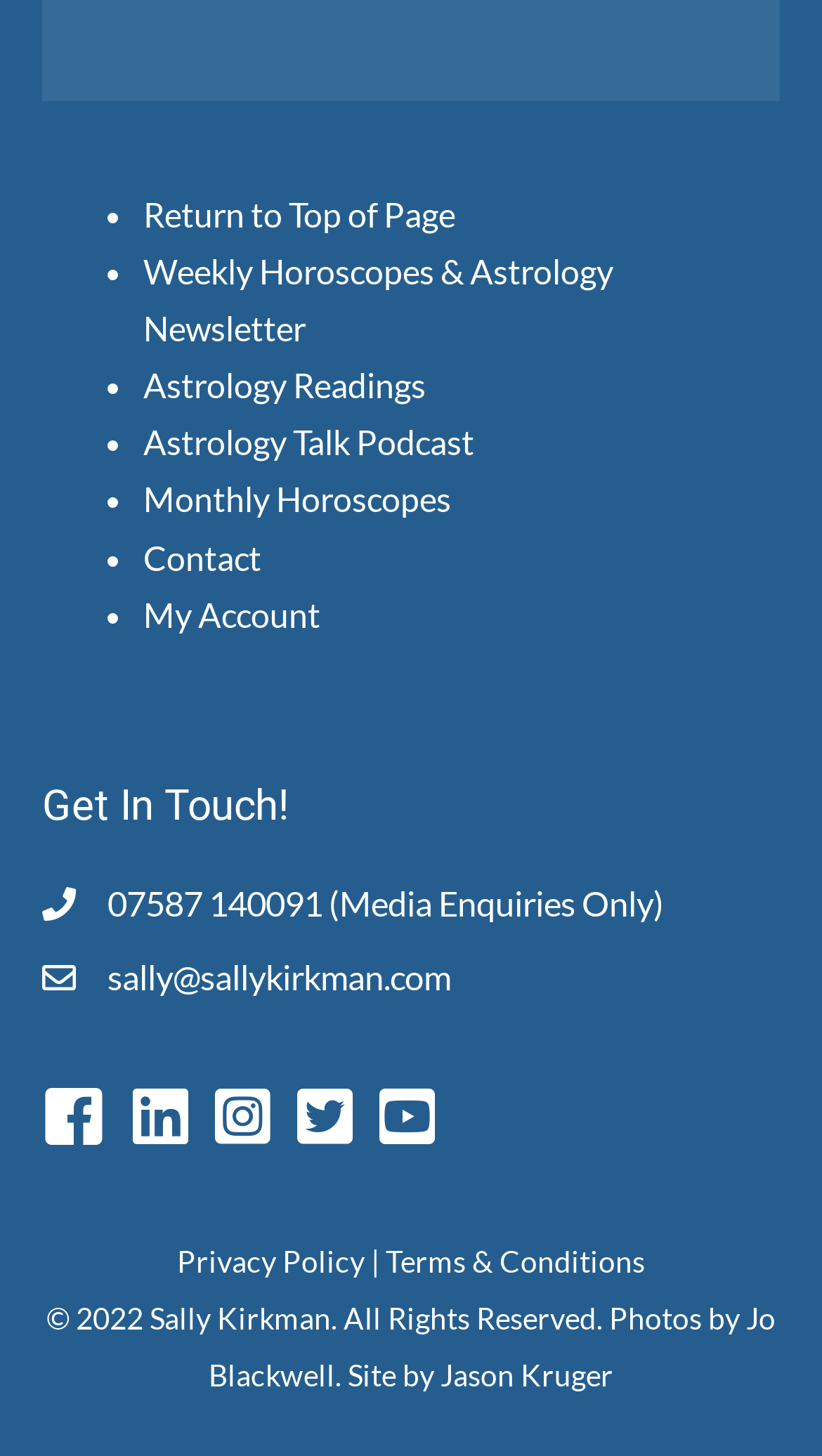Specify the bounding box coordinates for the region that must be clicked to perform the given instruction: "Contact Sally Kirkman".

[0.131, 0.601, 0.808, 0.64]